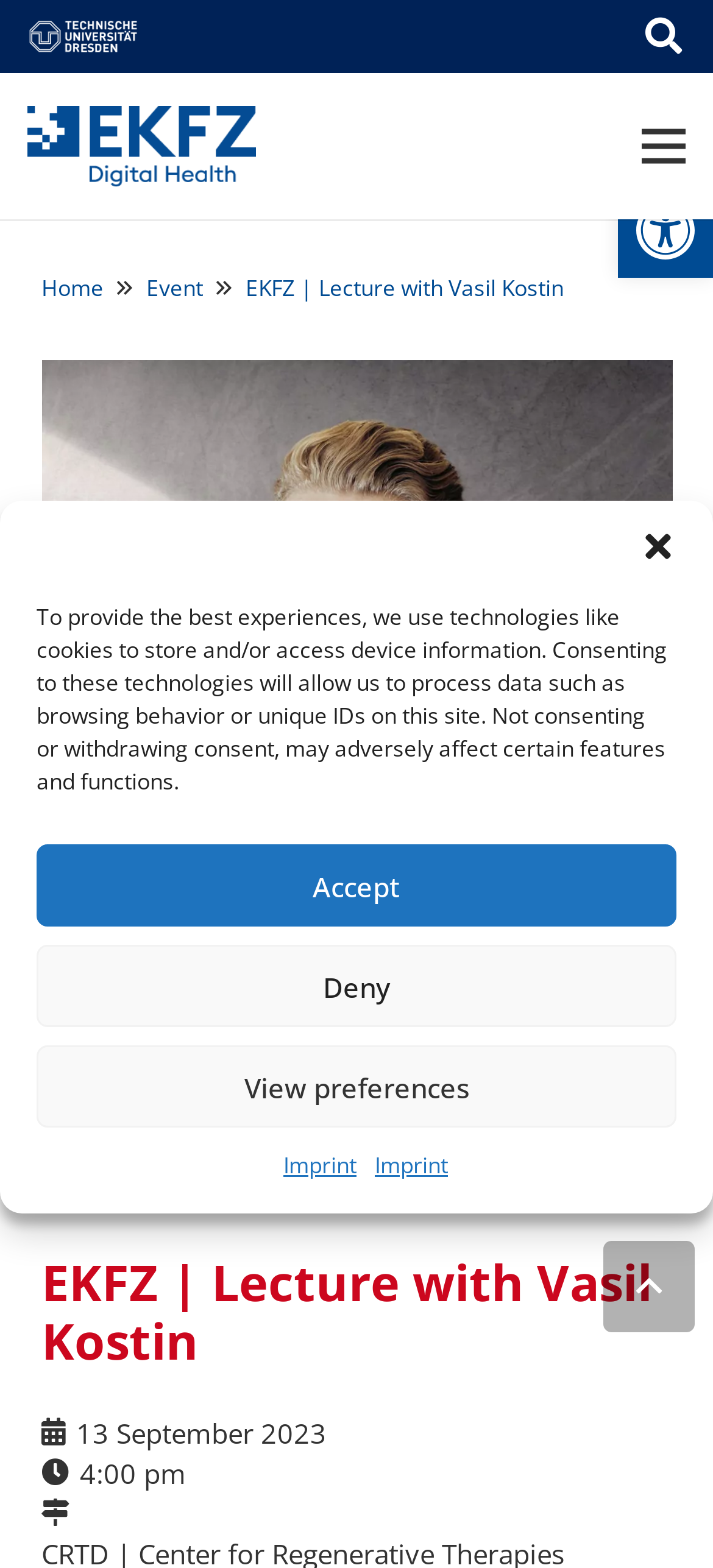Please find the main title text of this webpage.

EKFZ | Lecture with Vasil Kostin